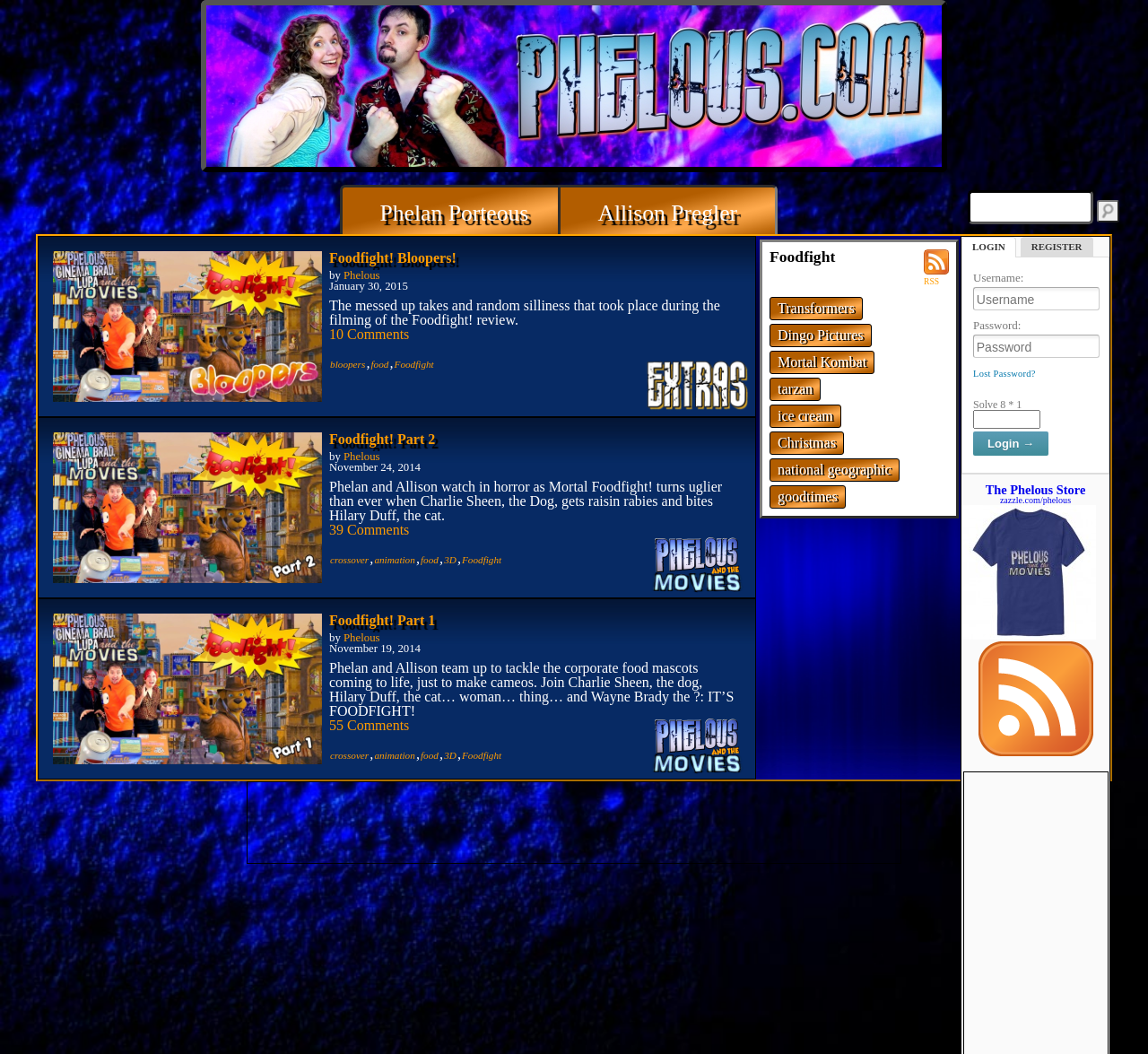Find the bounding box coordinates for the area you need to click to carry out the instruction: "Search for something". The coordinates should be four float numbers between 0 and 1, indicated as [left, top, right, bottom].

[0.843, 0.18, 0.975, 0.213]